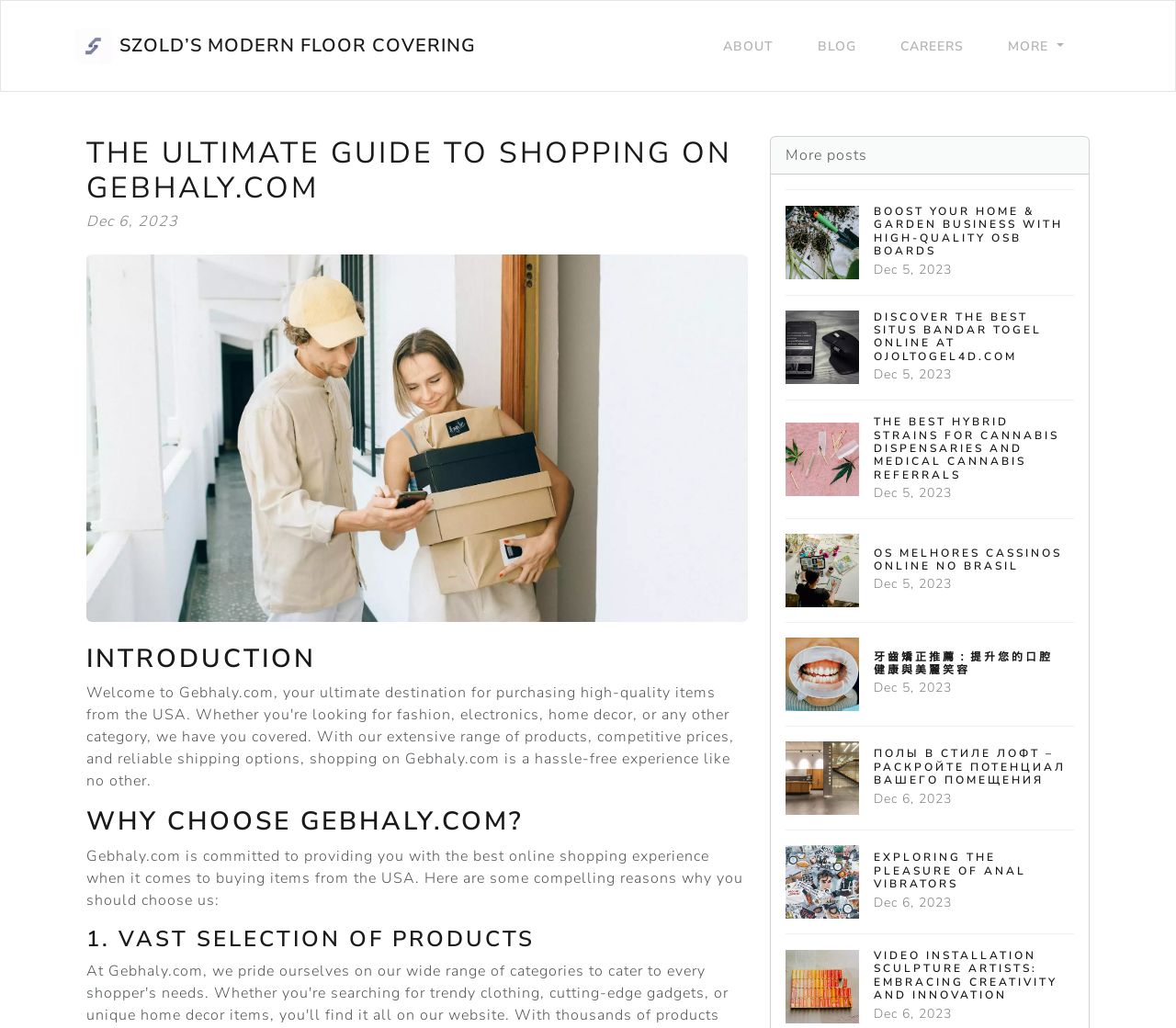Given the element description "Szold’s Modern Floor Covering", identify the bounding box of the corresponding UI element.

[0.064, 0.022, 0.405, 0.067]